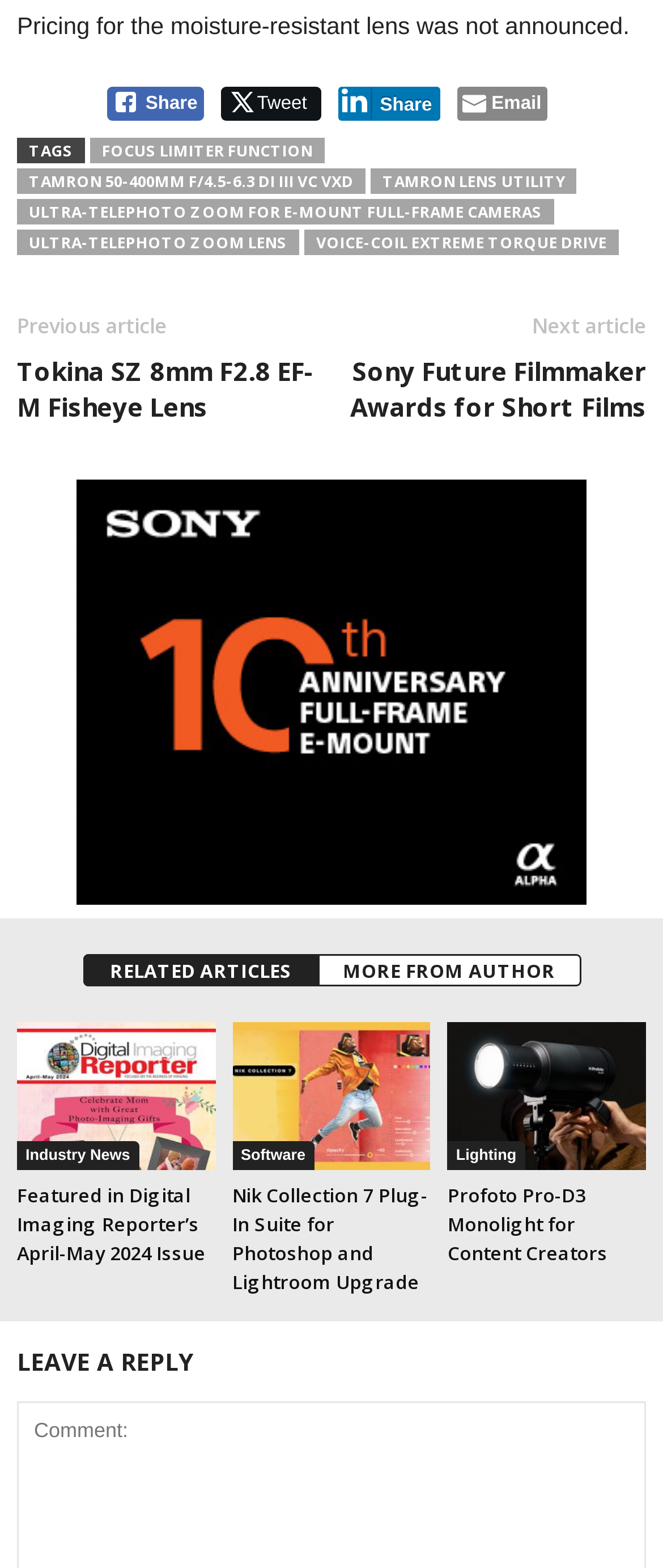Can you pinpoint the bounding box coordinates for the clickable element required for this instruction: "Leave a reply"? The coordinates should be four float numbers between 0 and 1, i.e., [left, top, right, bottom].

[0.026, 0.857, 0.974, 0.882]